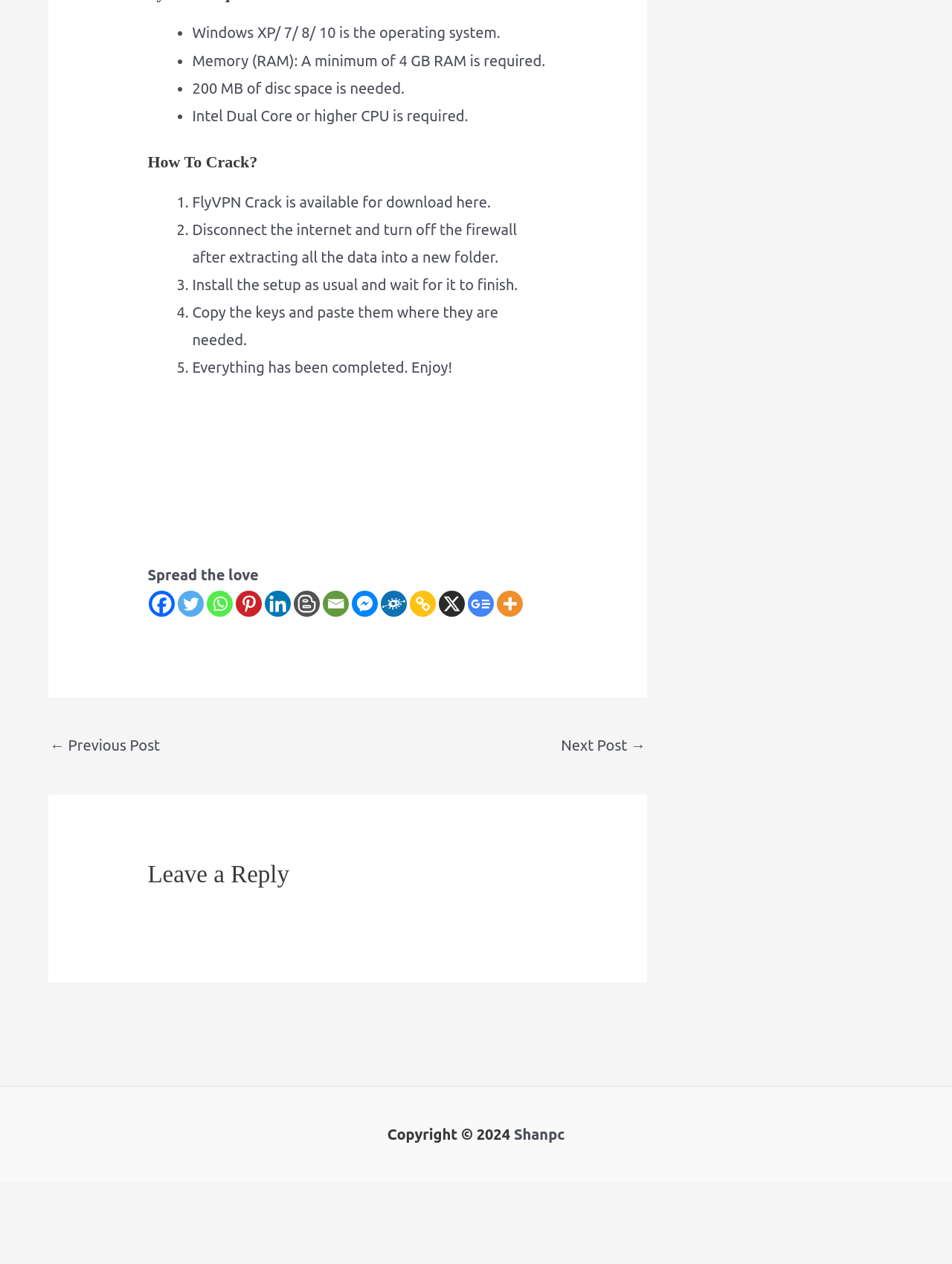Find and provide the bounding box coordinates for the UI element described with: "Next Post →".

[0.589, 0.577, 0.678, 0.604]